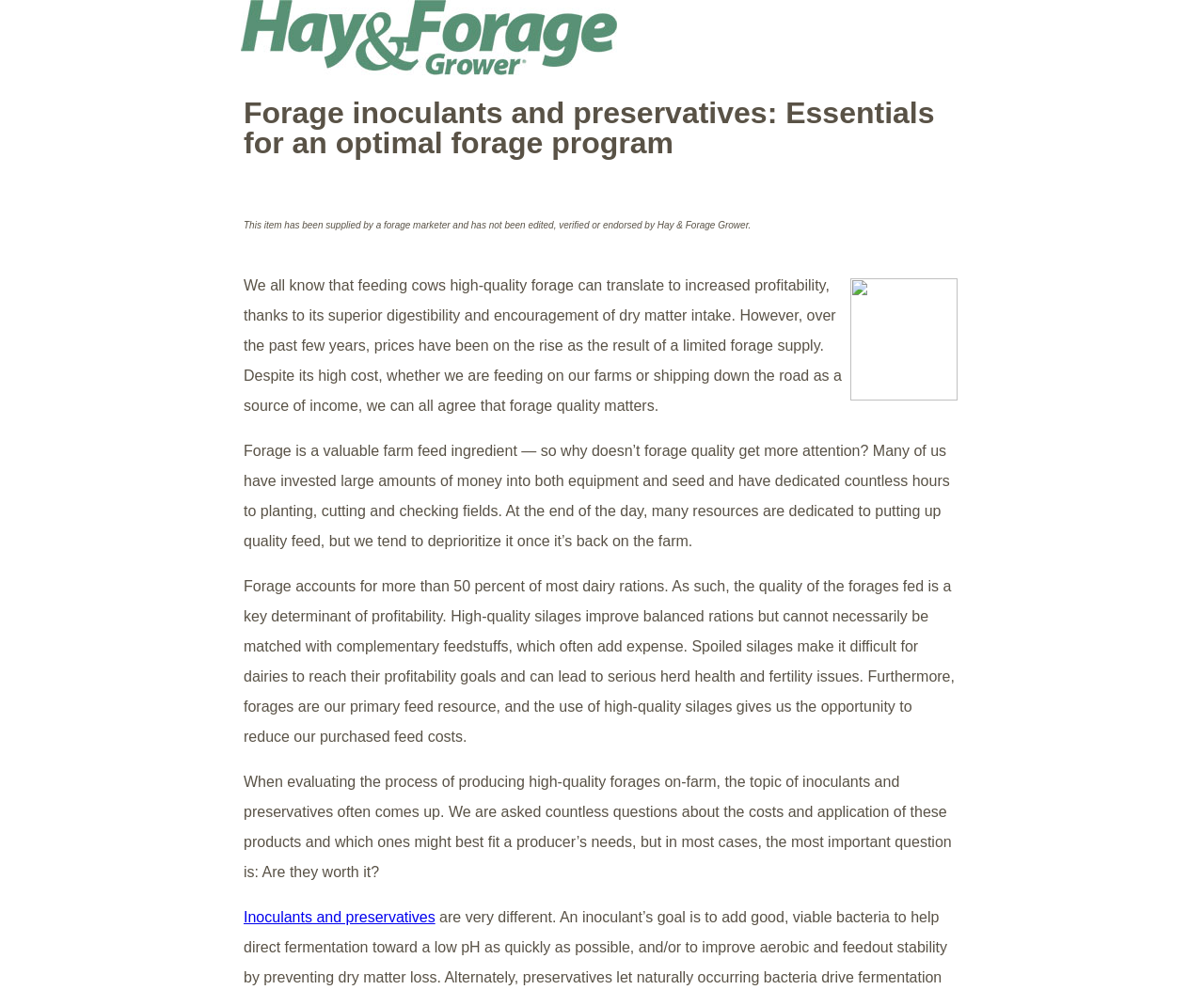Predict the bounding box coordinates of the UI element that matches this description: "Inoculants and preservatives". The coordinates should be in the format [left, top, right, bottom] with each value between 0 and 1.

[0.202, 0.918, 0.361, 0.934]